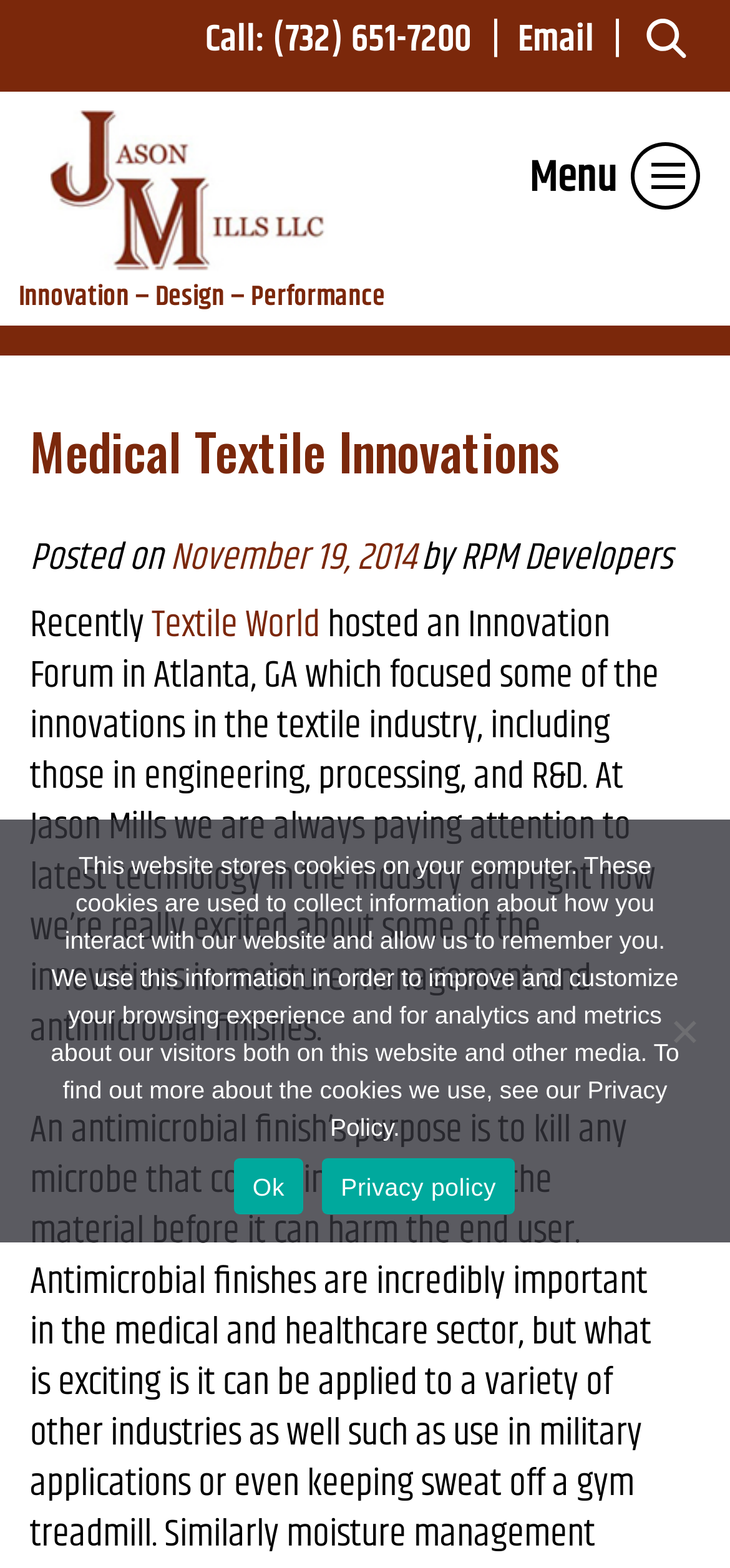Locate the primary headline on the webpage and provide its text.

Medical Textile Innovations